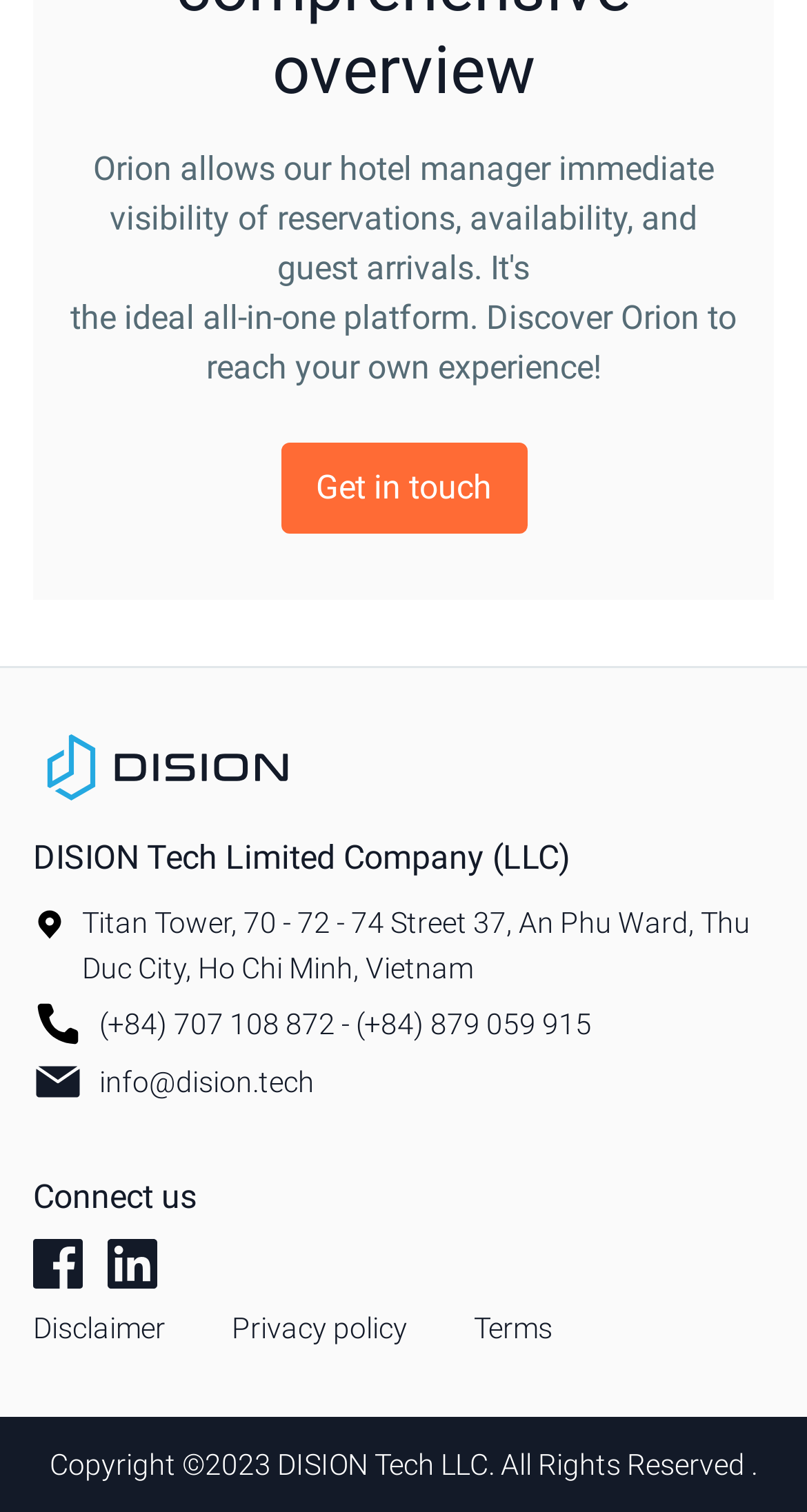What is the location of the company?
Provide a well-explained and detailed answer to the question.

The location of the company can be found in the footer section of the webpage, where the address is mentioned as 'Titan Tower, 70 - 72 - 74 Street 37, An Phu Ward, Thu Duc City, Ho Chi Minh, Vietnam'.